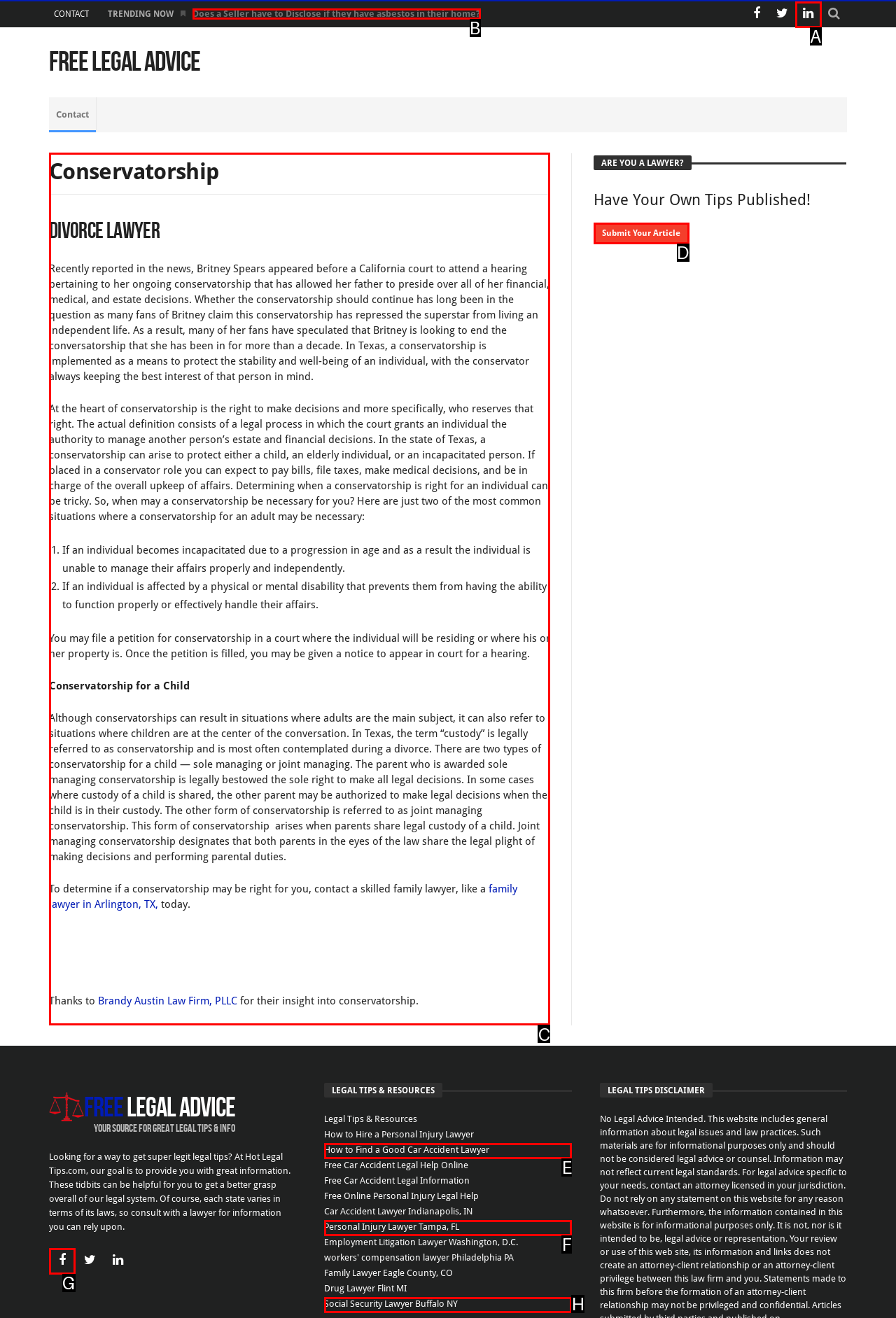Identify the letter of the UI element needed to carry out the task: Read the article about conservatorship
Reply with the letter of the chosen option.

C